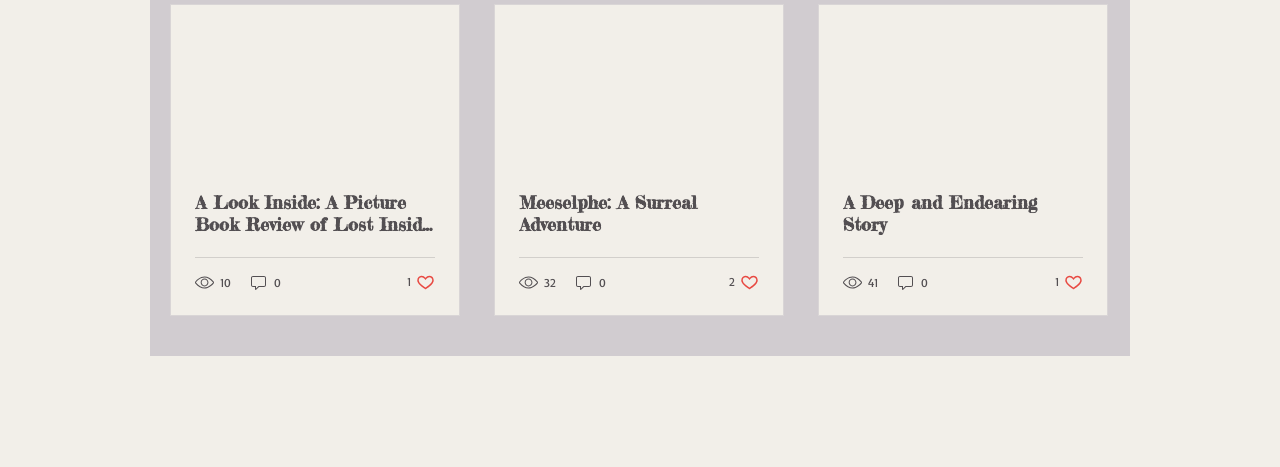What is the like count of the third article?
Look at the image and respond with a one-word or short-phrase answer.

1 like